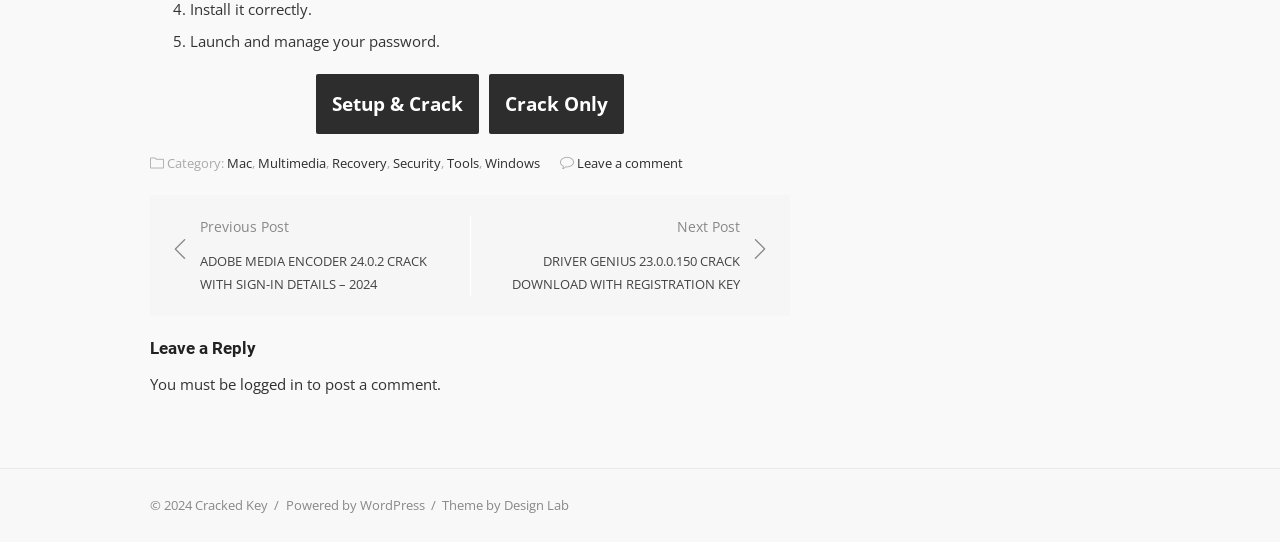Please indicate the bounding box coordinates of the element's region to be clicked to achieve the instruction: "Leave a comment". Provide the coordinates as four float numbers between 0 and 1, i.e., [left, top, right, bottom].

[0.451, 0.285, 0.534, 0.318]